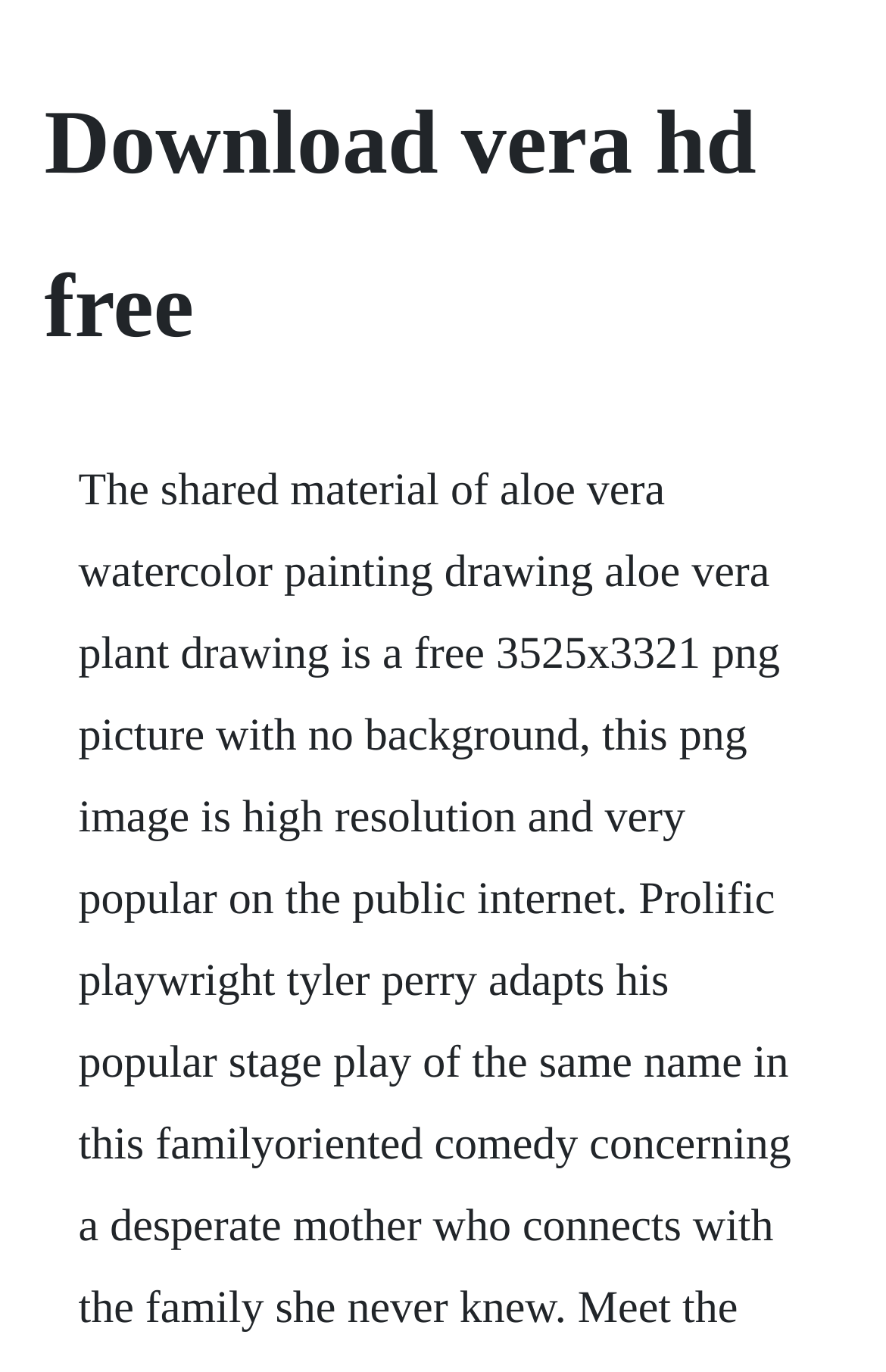Please extract and provide the main headline of the webpage.

Download vera hd free